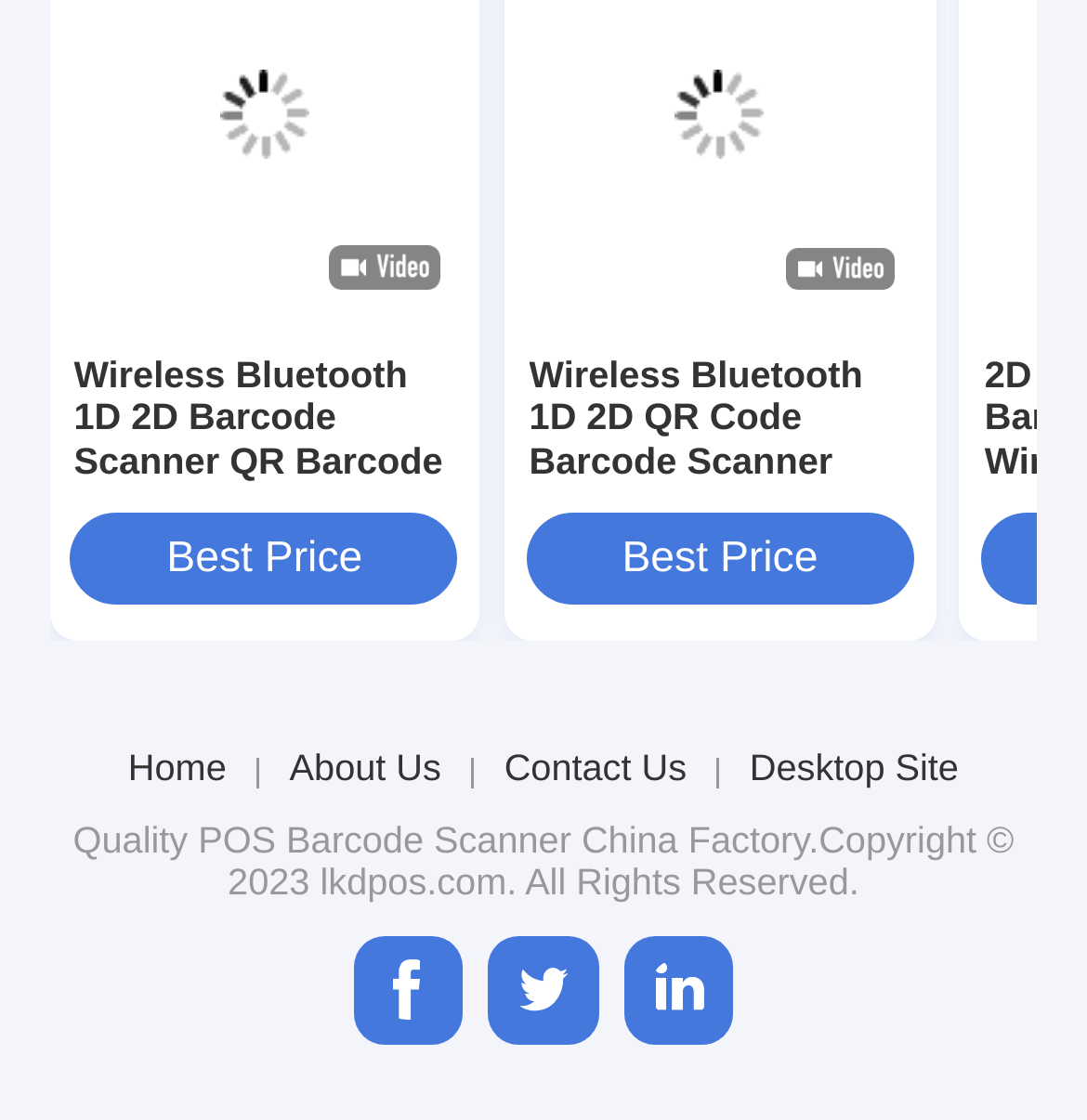How many navigation links are there at the top of the page?
Look at the screenshot and give a one-word or phrase answer.

4